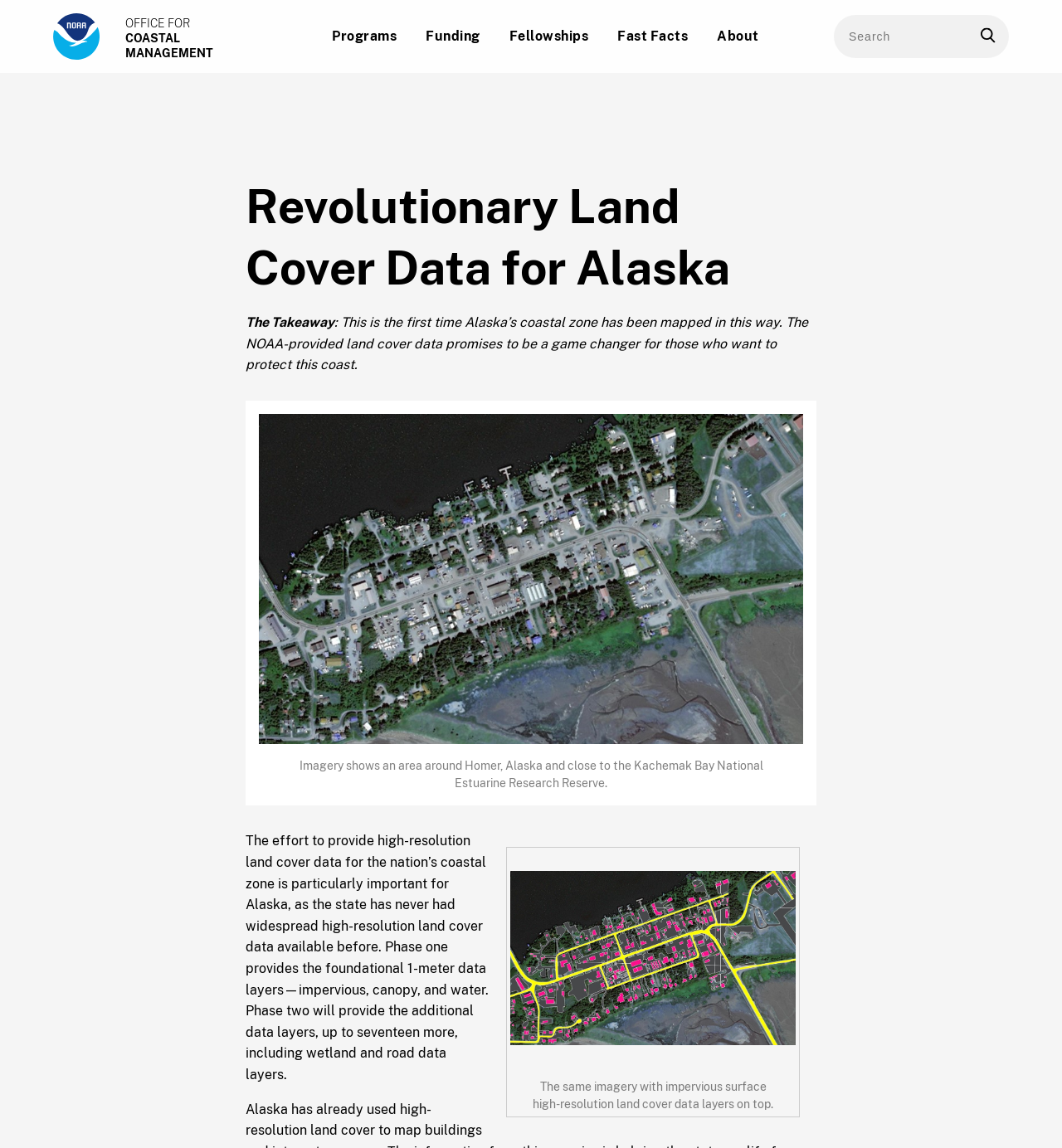Give a detailed account of the webpage's layout and content.

The webpage is about NOAA's Office for Coastal Management, providing technology, information, and management strategies for addressing complex coastal issues. At the top left corner, there is a NOAA logo image. Below the logo, there is a heading "OFFICE FOR COASTAL MANAGEMENT". 

On the top navigation bar, there are several links, including "Programs", "Funding", "Fellowships", "Fast Facts", and "About". These links are positioned from left to right, with "Programs" on the leftmost side and "About" on the rightmost side.

Below the navigation bar, there are several sections of links, each with a specific category. The first section has links related to coastal management, including "Coastal Zone Management", "National Estuarine Research Reserves", "Coral Reef Conservation", "Digital Coast", and more. These links are positioned from left to right, with "Coastal Zone Management" on the leftmost side and "Digital Coast" on the rightmost side.

The second section has links related to funding, including "Bipartisan Infrastructure Law", "Climate Resilience Regional Challenge", "National Coastal Resilience Fund", and more. These links are also positioned from left to right.

The third section has links related to fellowships, including "Coastal Management", "Coral Reef Management", "Digital Coast", and more. Again, these links are positioned from left to right.

The fourth section has links related to fast facts, including "State Facts", "Fast Facts", and "Impact Stories". These links are positioned from left to right.

The fifth section has links related to about, including "Our Office", "Directions", "Employment", and more. These links are positioned from left to right.

On the top right corner, there is a search bar with a textbox and a button. 

Below the search bar, there is a heading "Revolutionary Land Cover Data for Alaska". Below the heading, there is a section of text that summarizes the importance of high-resolution land cover data for Alaska's coastal zone. There are two images, one showing an aerial view of roads with buildings along it, and another showing the same imagery with impervious surface high-resolution land cover data layers on top. Each image has a figcaption that provides more information about the image.